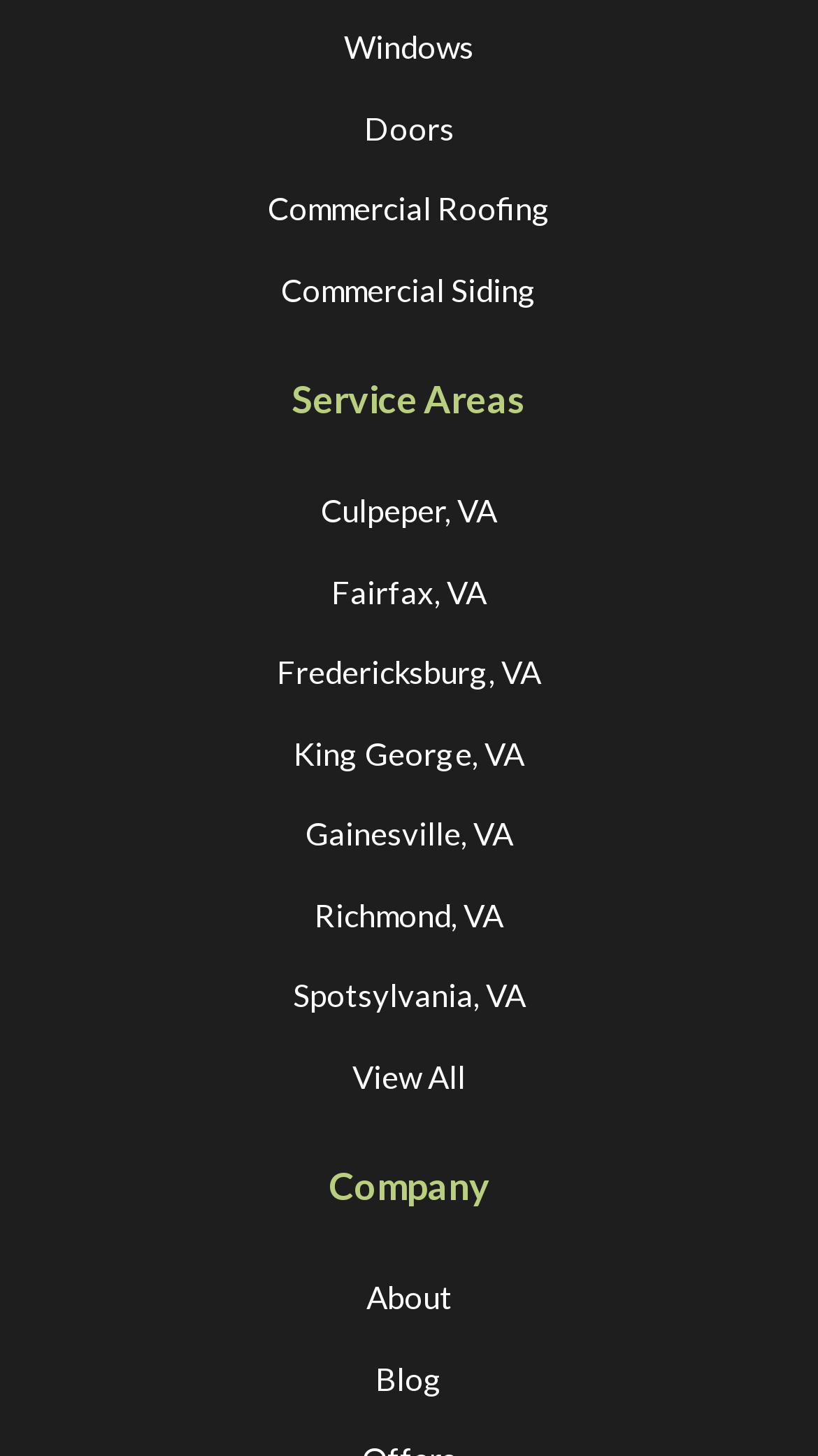Find the bounding box coordinates of the element you need to click on to perform this action: 'View Commercial Roofing services'. The coordinates should be represented by four float values between 0 and 1, in the format [left, top, right, bottom].

[0.327, 0.116, 0.673, 0.171]